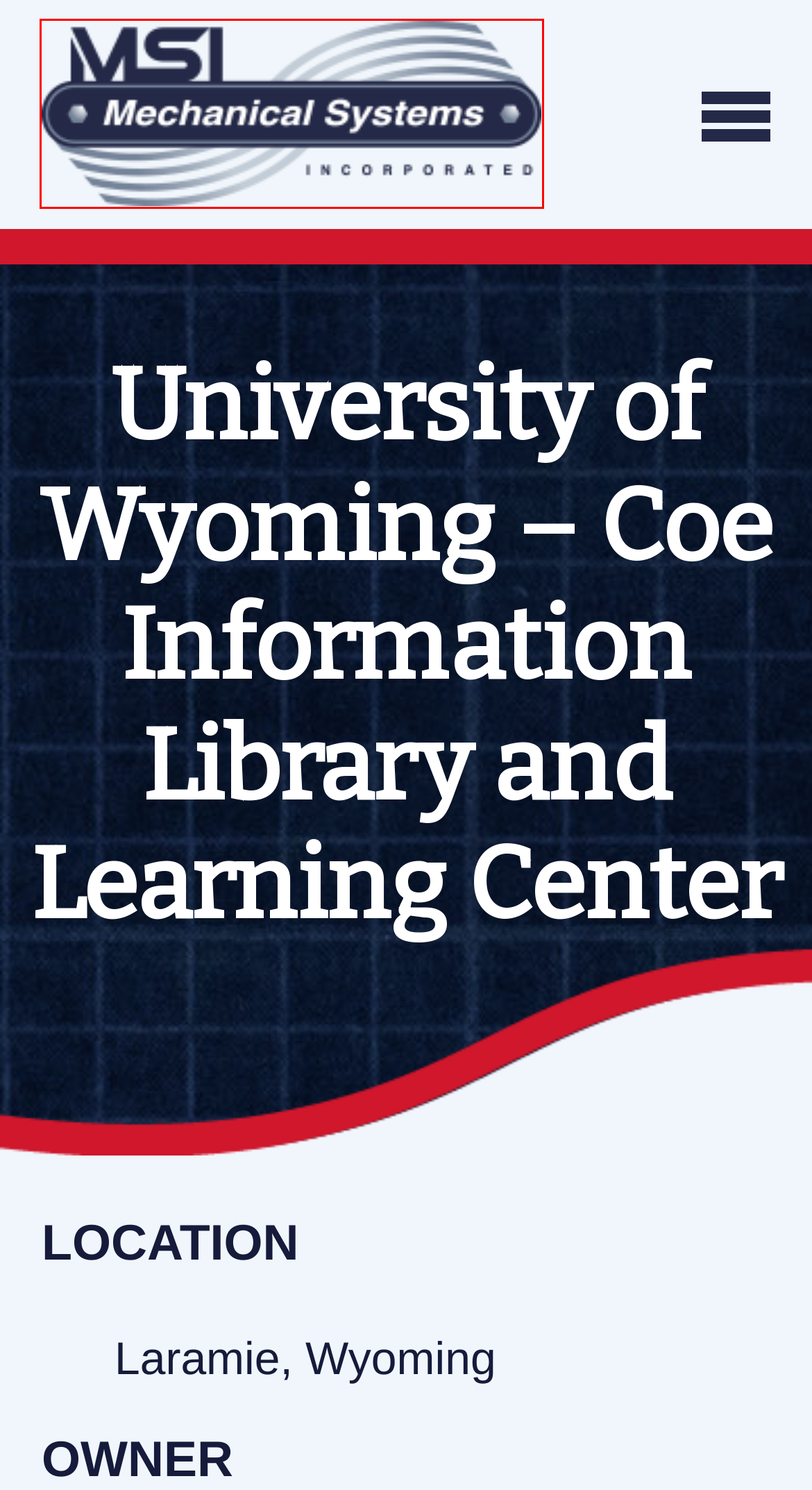You have a screenshot of a webpage with an element surrounded by a red bounding box. Choose the webpage description that best describes the new page after clicking the element inside the red bounding box. Here are the candidates:
A. About - Mechanical Systems, Inc.
B. Home - West Edge
C. Contact Us - Mechanical Systems, Inc.
D. Careers - Mechanical Systems, Inc.
E. Home - Mechanical Systems, Inc.
F. Employee Portal - Mechanical Systems, Inc.
G. Leadership - Mechanical Systems, Inc.
H. Projects - Mechanical Systems, Inc.

E